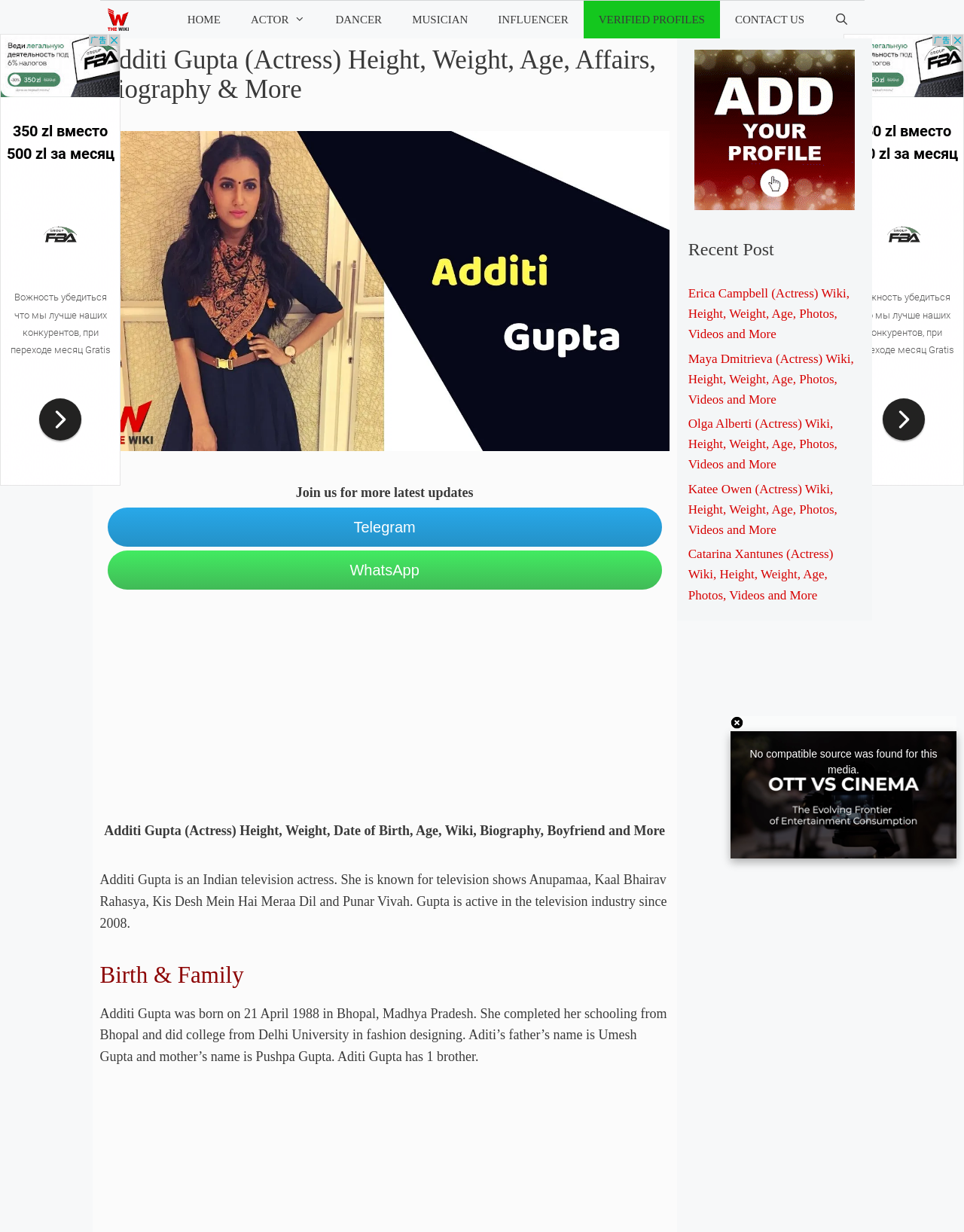Please determine the bounding box coordinates of the element to click on in order to accomplish the following task: "Click on the HOME link". Ensure the coordinates are four float numbers ranging from 0 to 1, i.e., [left, top, right, bottom].

[0.179, 0.001, 0.244, 0.031]